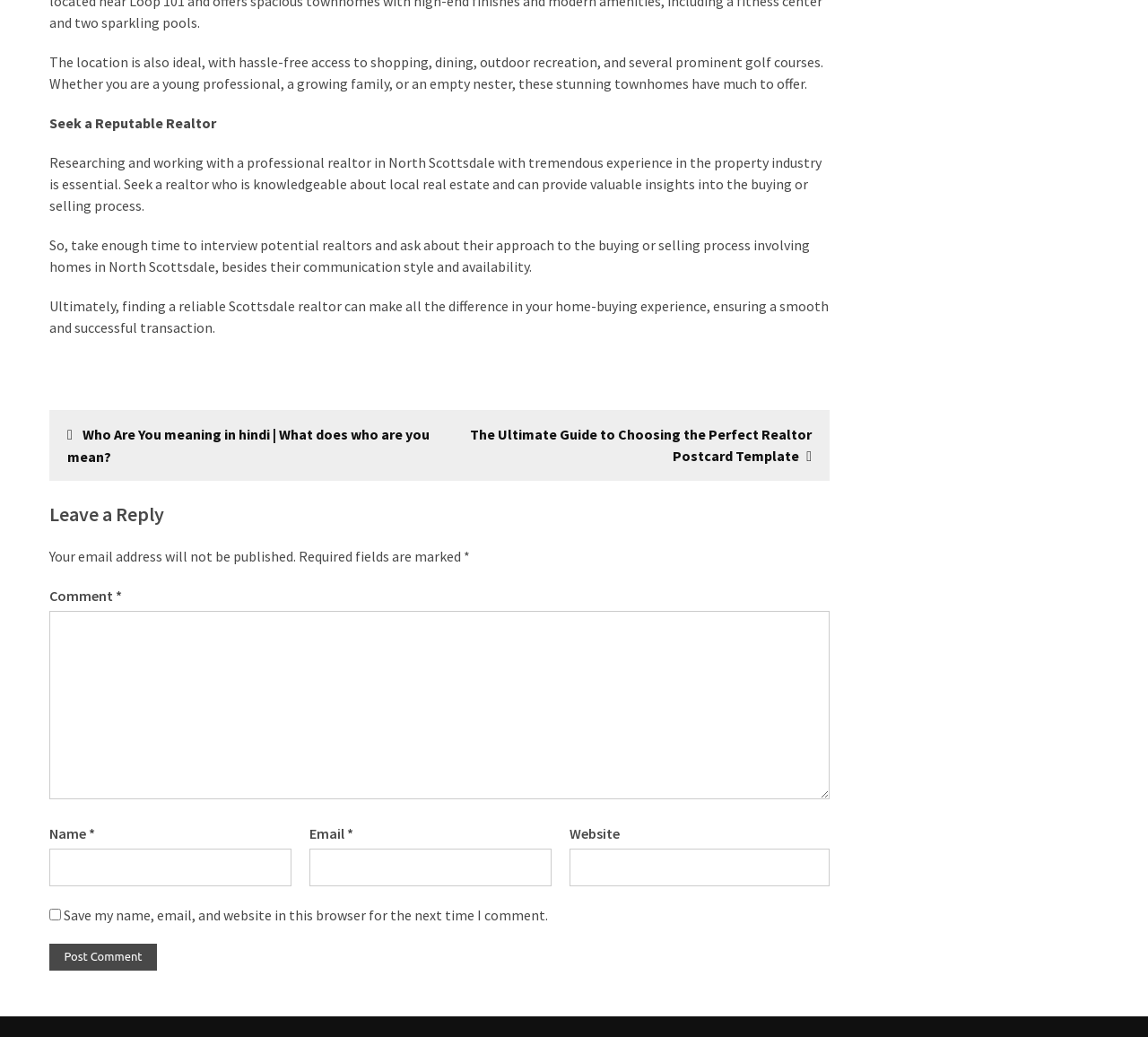Provide the bounding box coordinates of the area you need to click to execute the following instruction: "Click on 'Write For us'".

[0.0, 0.876, 0.03, 0.935]